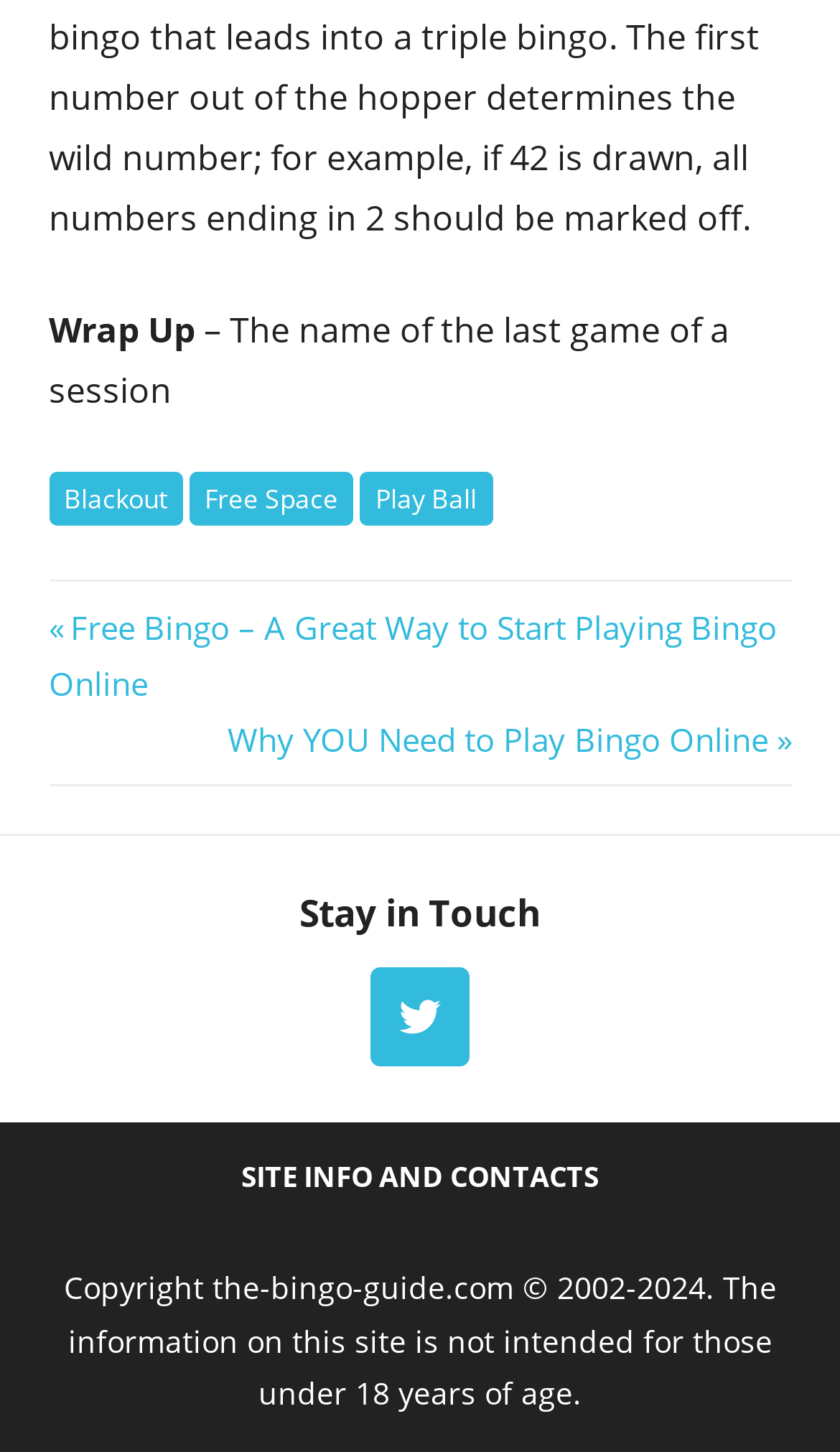What is the copyright year range of the website?
Offer a detailed and exhaustive answer to the question.

The copyright information is located at the bottom of the webpage and is specified in the StaticText element with the text 'Copyright the-bingo-guide.com © 2002-2024...'. The year range is explicitly stated as 2002-2024.